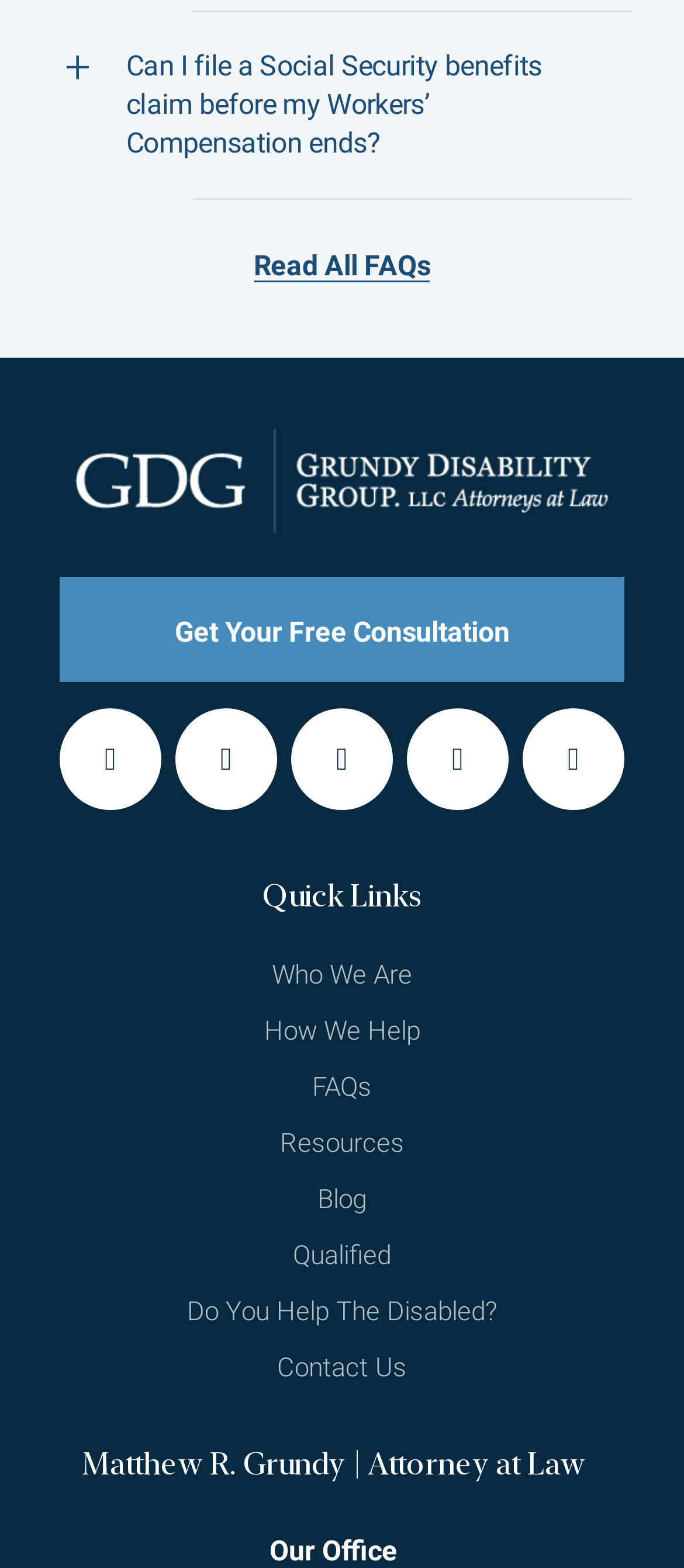Identify the bounding box coordinates of the clickable region to carry out the given instruction: "Read all FAQs".

[0.371, 0.161, 0.629, 0.18]